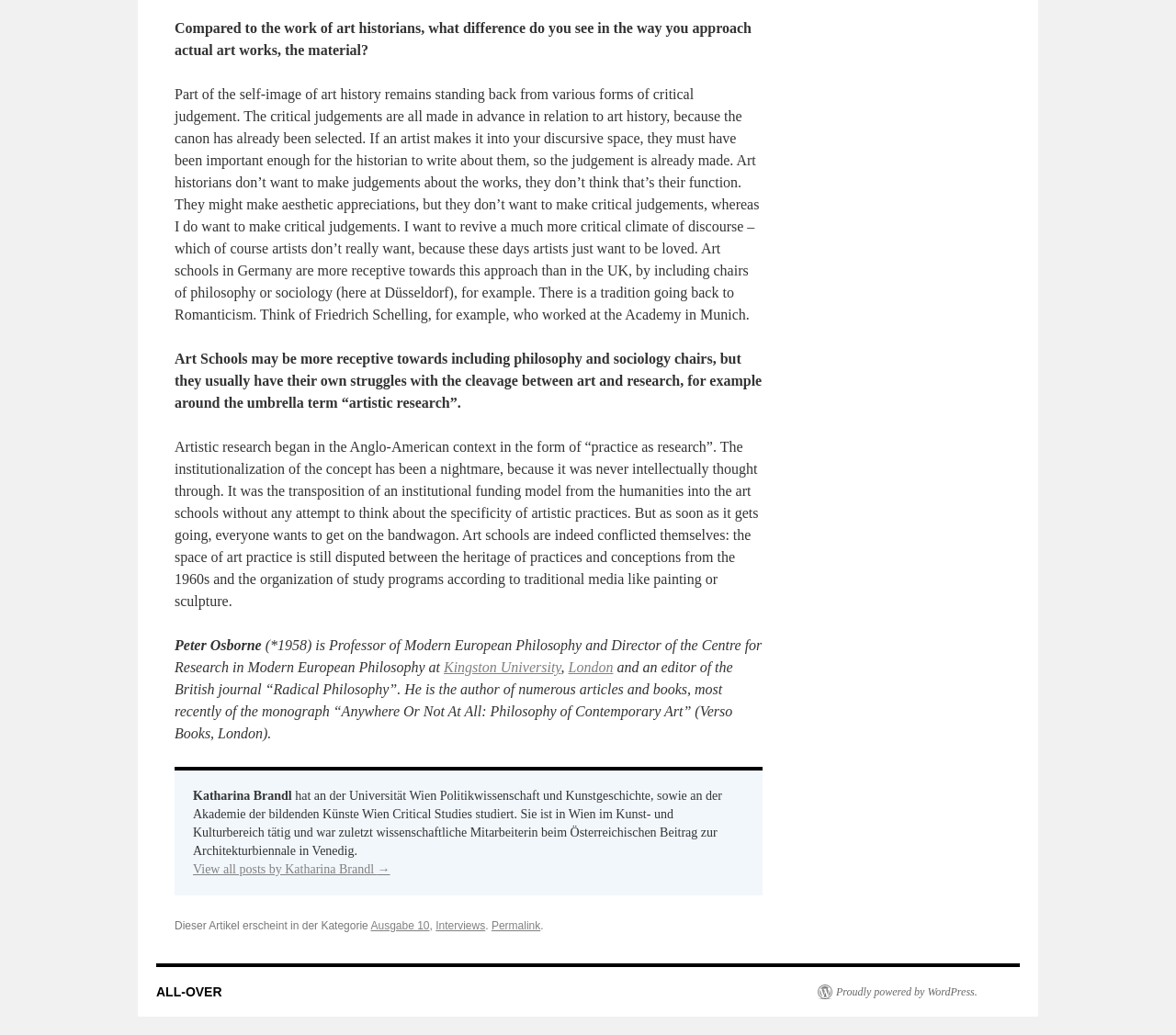Please locate the bounding box coordinates of the element that should be clicked to achieve the given instruction: "Read more about Ausgabe 10".

[0.315, 0.888, 0.365, 0.9]